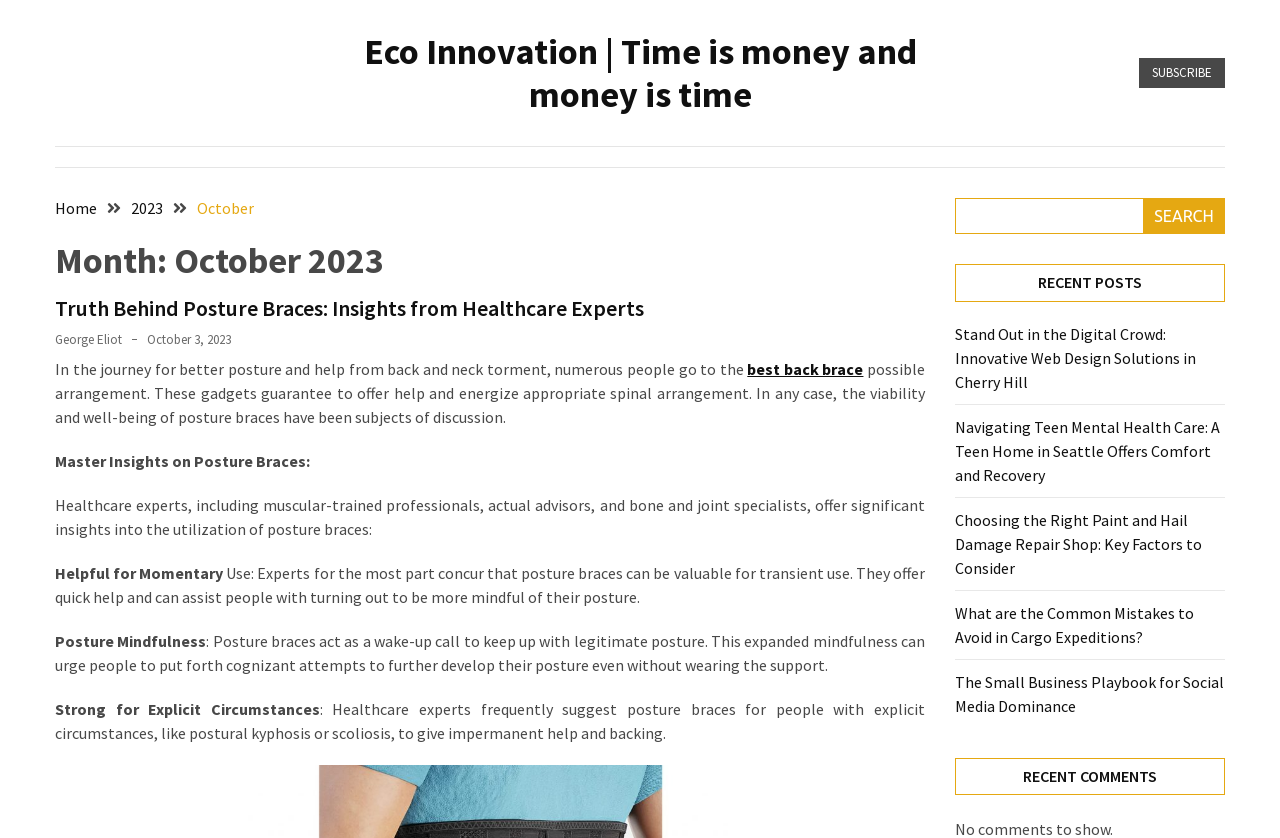Determine the coordinates of the bounding box that should be clicked to complete the instruction: "Navigate to the home page". The coordinates should be represented by four float numbers between 0 and 1: [left, top, right, bottom].

[0.043, 0.237, 0.076, 0.261]